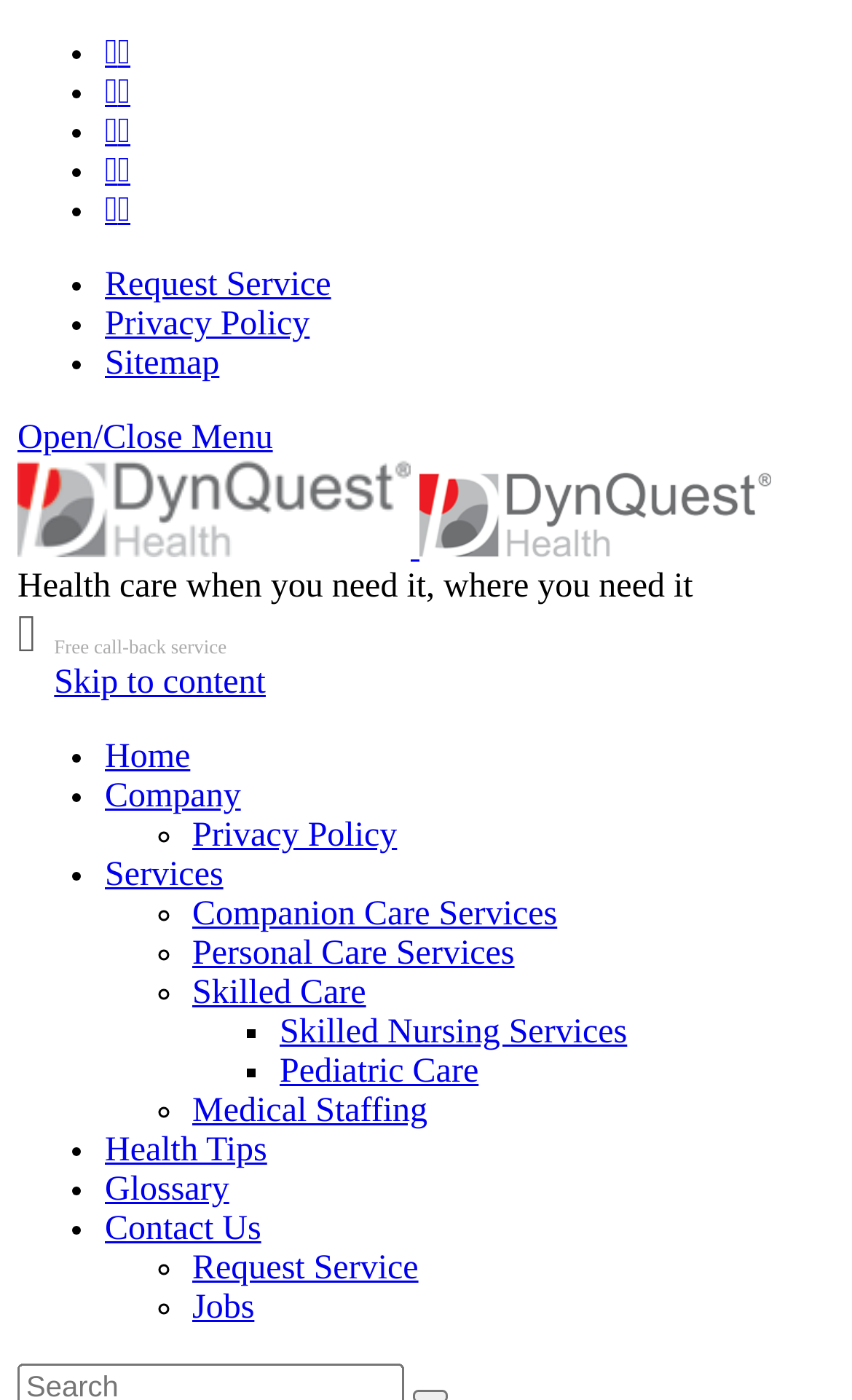Please provide the bounding box coordinates for the element that needs to be clicked to perform the following instruction: "View Privacy Policy". The coordinates should be given as four float numbers between 0 and 1, i.e., [left, top, right, bottom].

[0.123, 0.219, 0.364, 0.245]